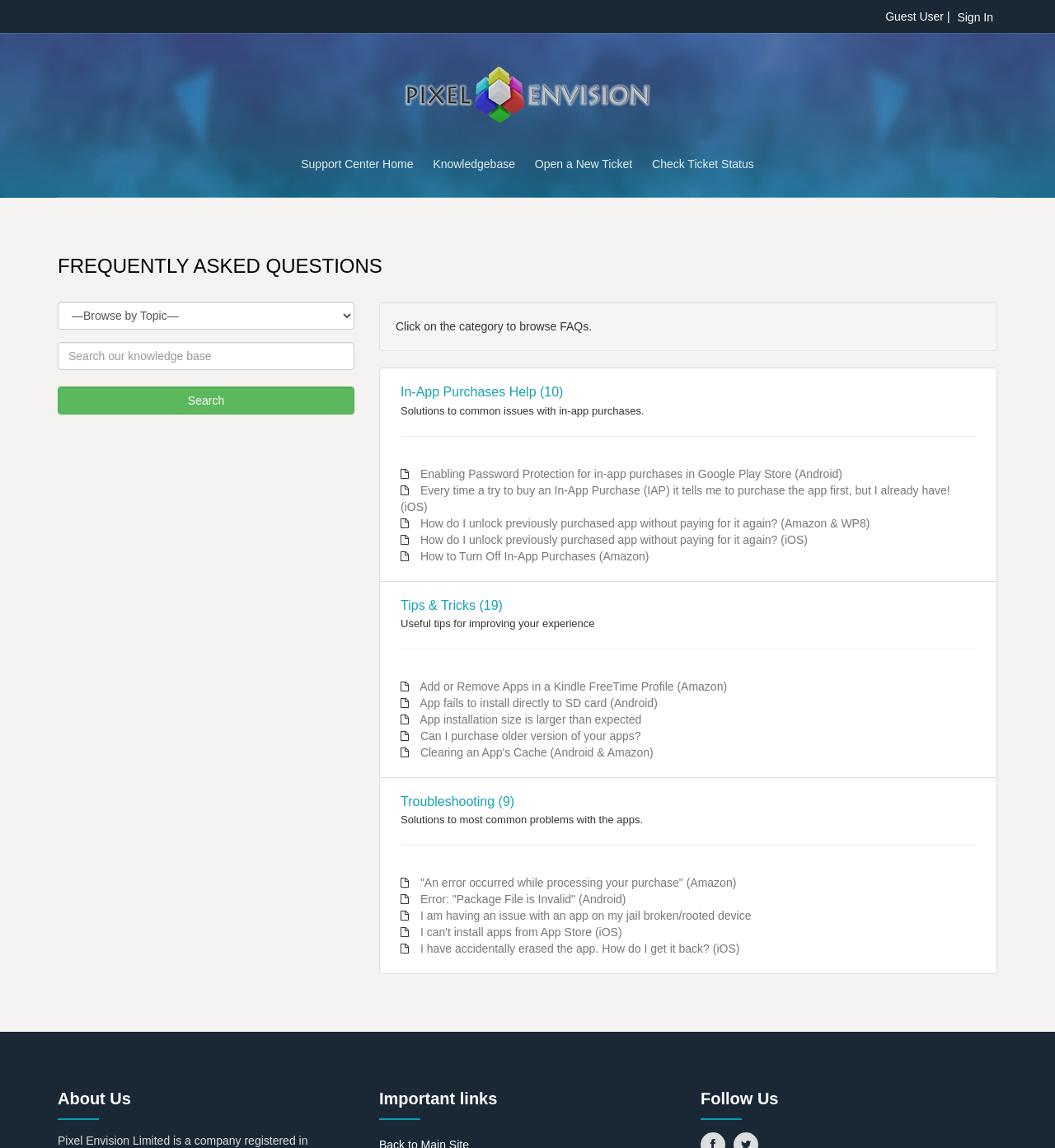Provide your answer to the question using just one word or phrase: How many categories of FAQs are available?

3